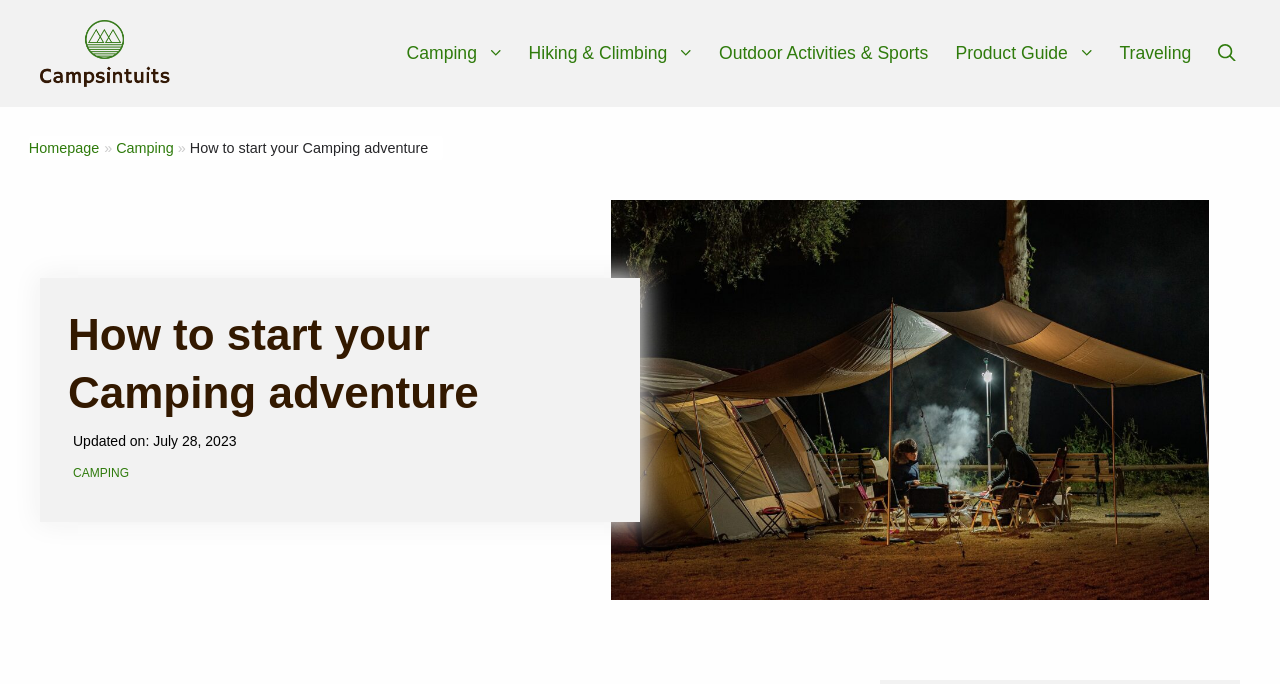What is the purpose of the figure on the page?
Please provide a full and detailed response to the question.

I inferred the purpose of the figure by considering its position on the page and its size. The figure is large and appears to be a prominent element on the page, suggesting that it is intended to illustrate or enhance the content about camping adventures.